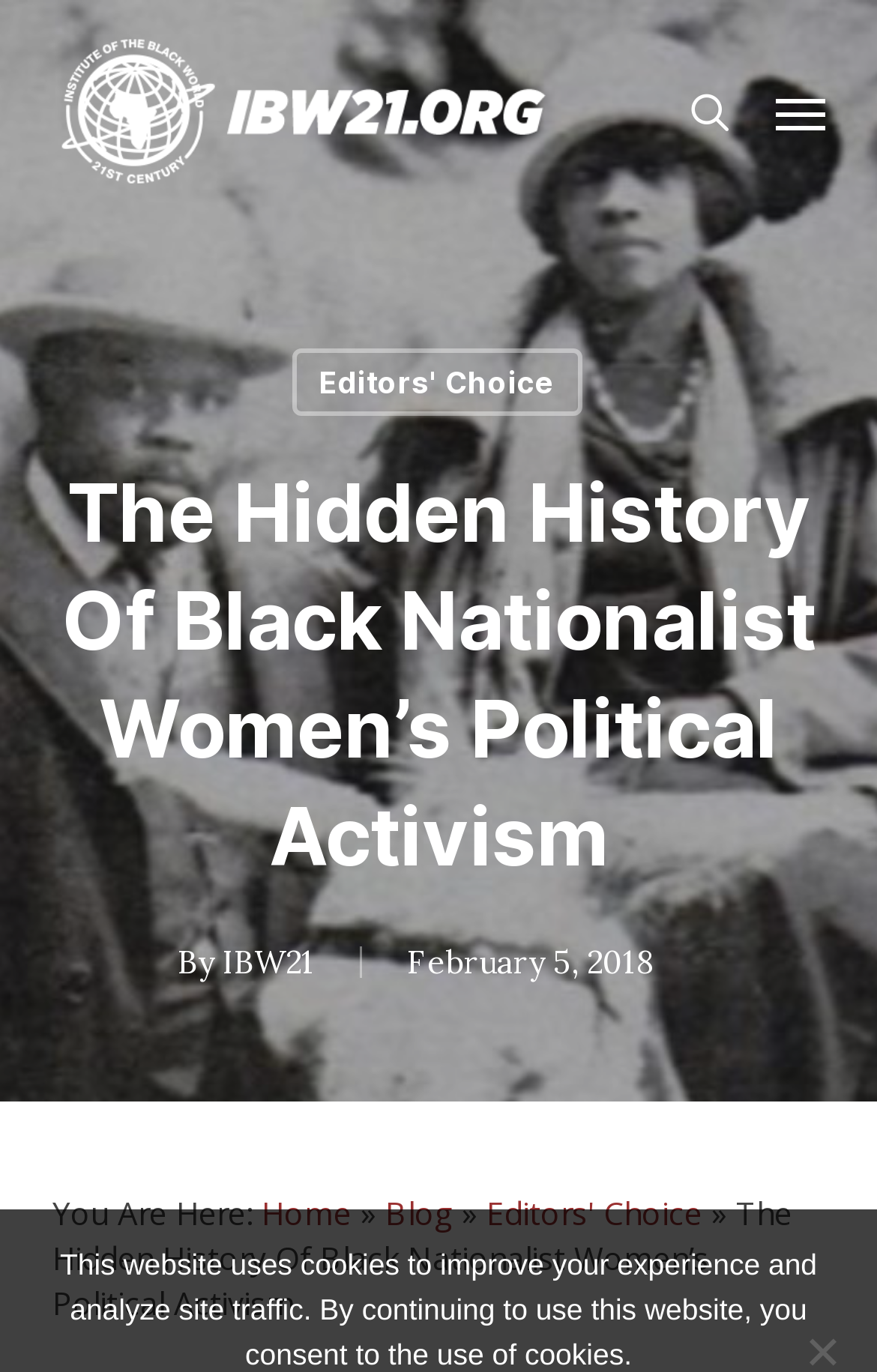Identify and provide the text of the main header on the webpage.

The Hidden History Of Black Nationalist Women’s Political Activism